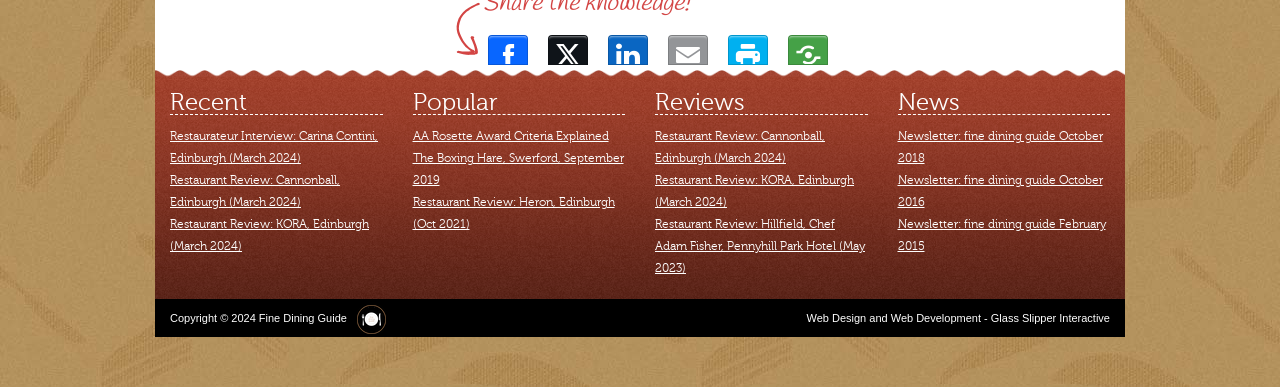Identify the bounding box coordinates of the element that should be clicked to fulfill this task: "Read Restaurateur Interview: Carina Contini, Edinburgh". The coordinates should be provided as four float numbers between 0 and 1, i.e., [left, top, right, bottom].

[0.133, 0.333, 0.295, 0.426]